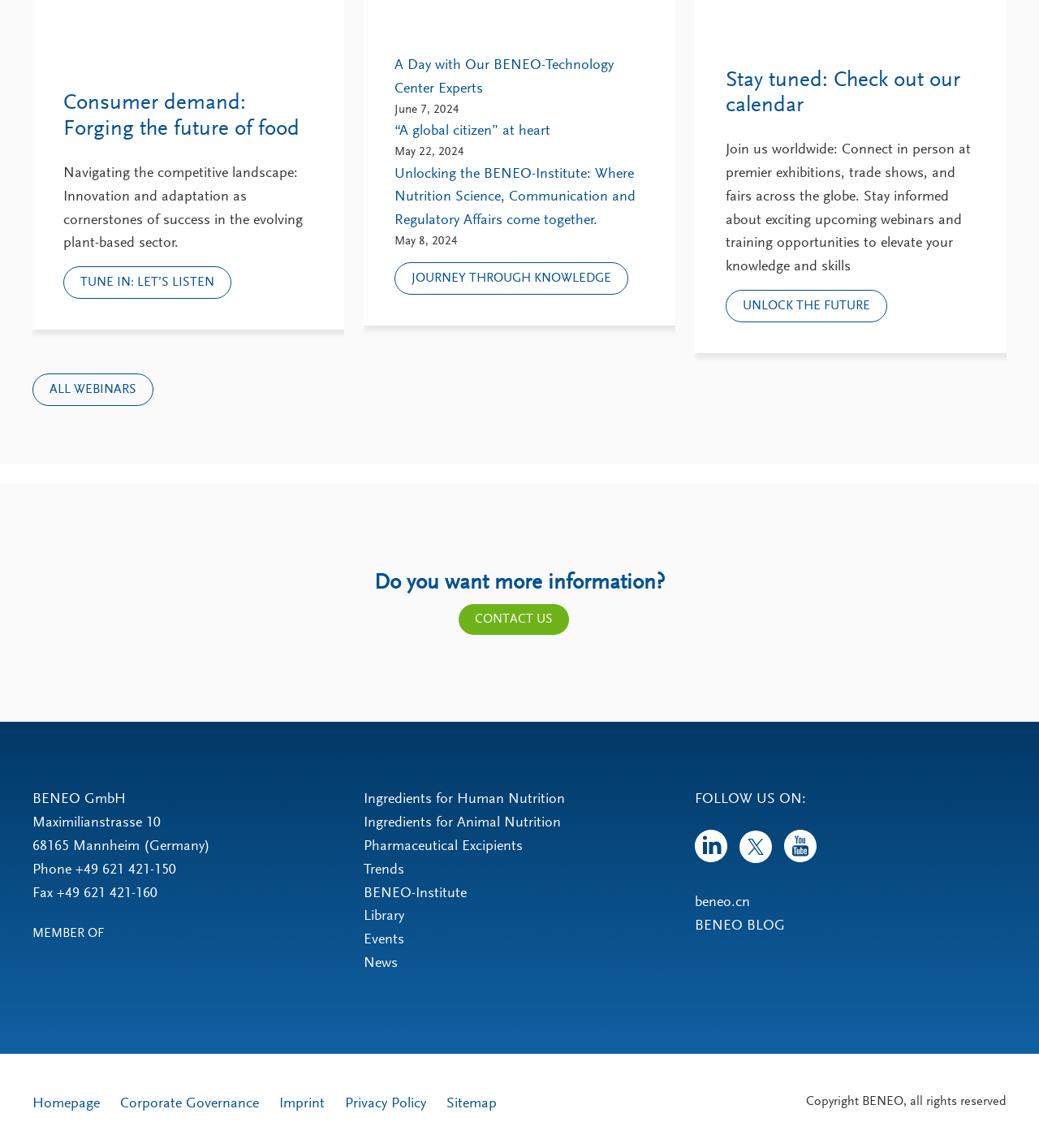What is the phone number of BENEO GmbH?
Look at the screenshot and respond with a single word or phrase.

+49 621 421-150